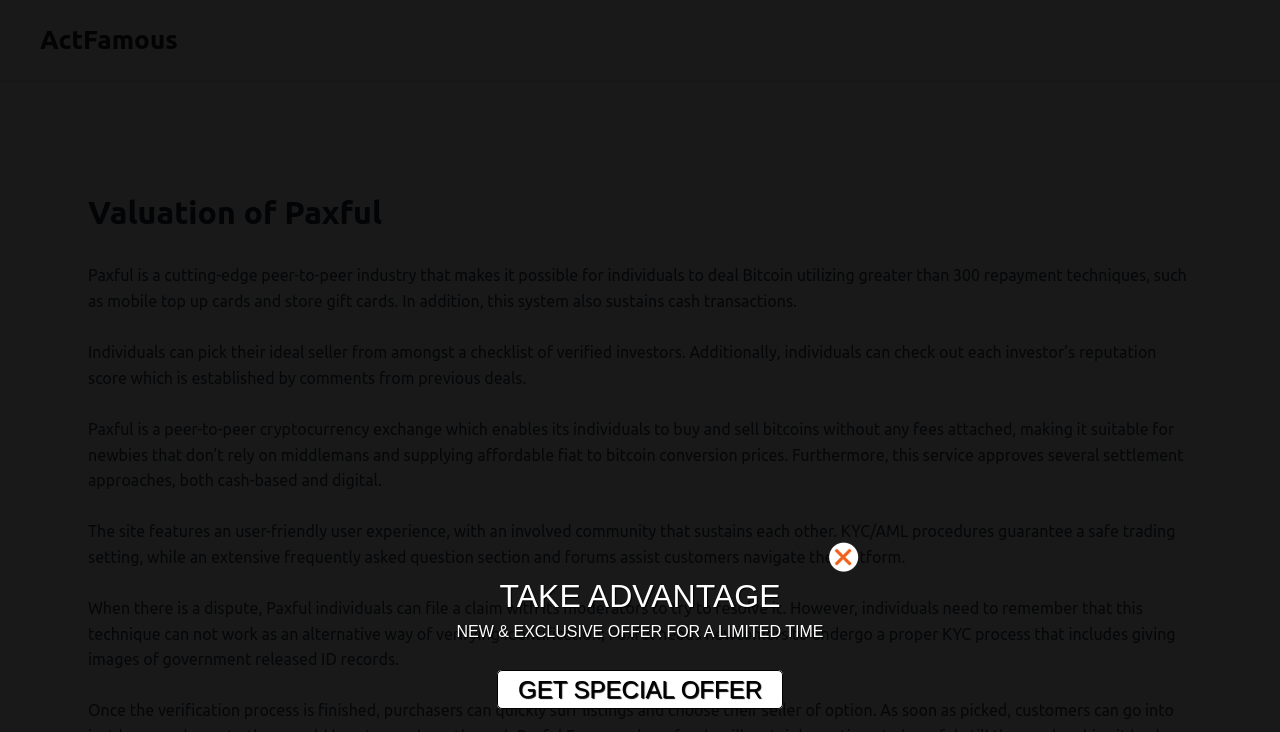Locate and extract the text of the main heading on the webpage.

Valuation of Paxful